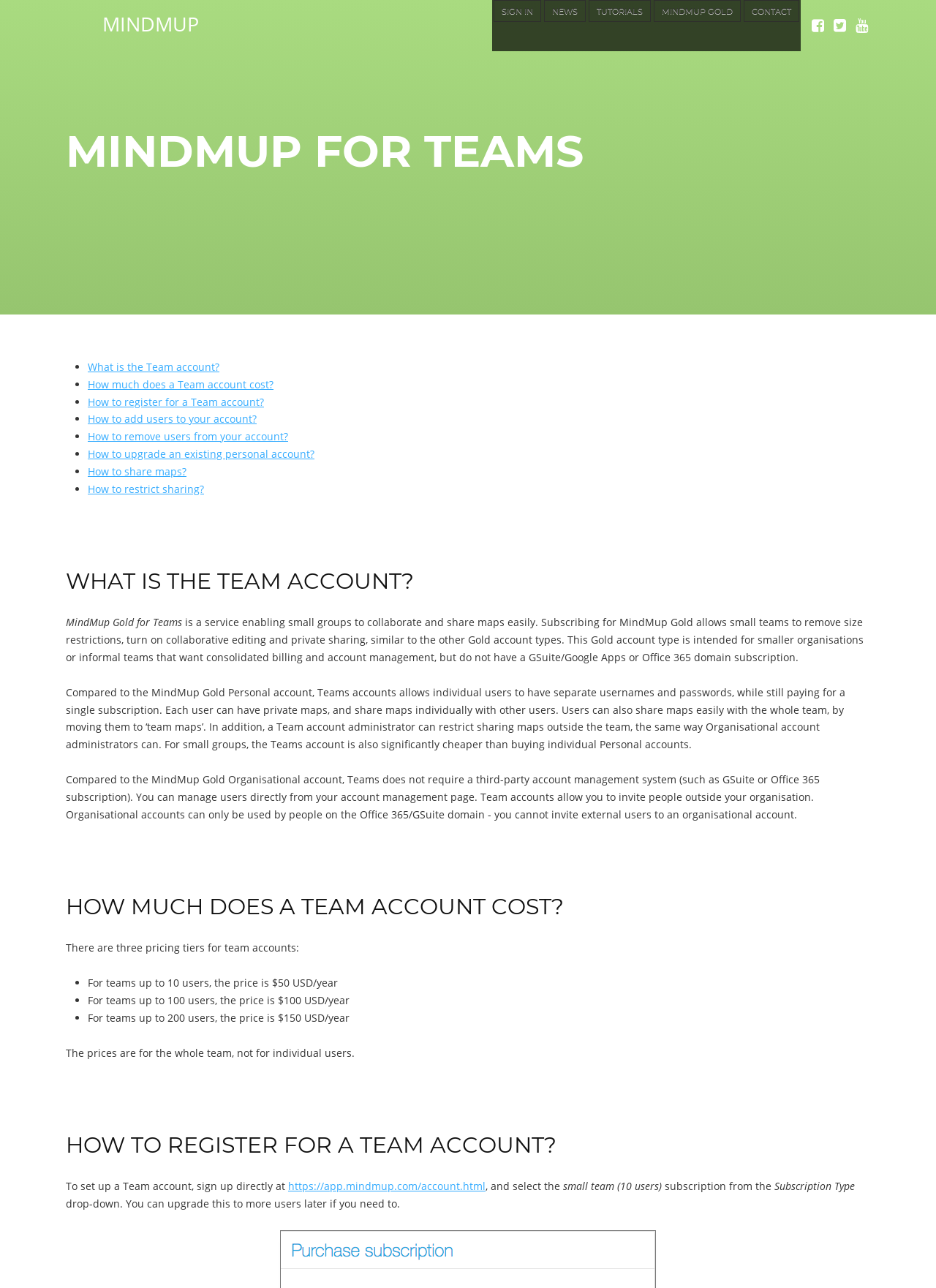Locate the bounding box coordinates of the clickable region to complete the following instruction: "Learn about what is the Team account."

[0.094, 0.279, 0.234, 0.29]